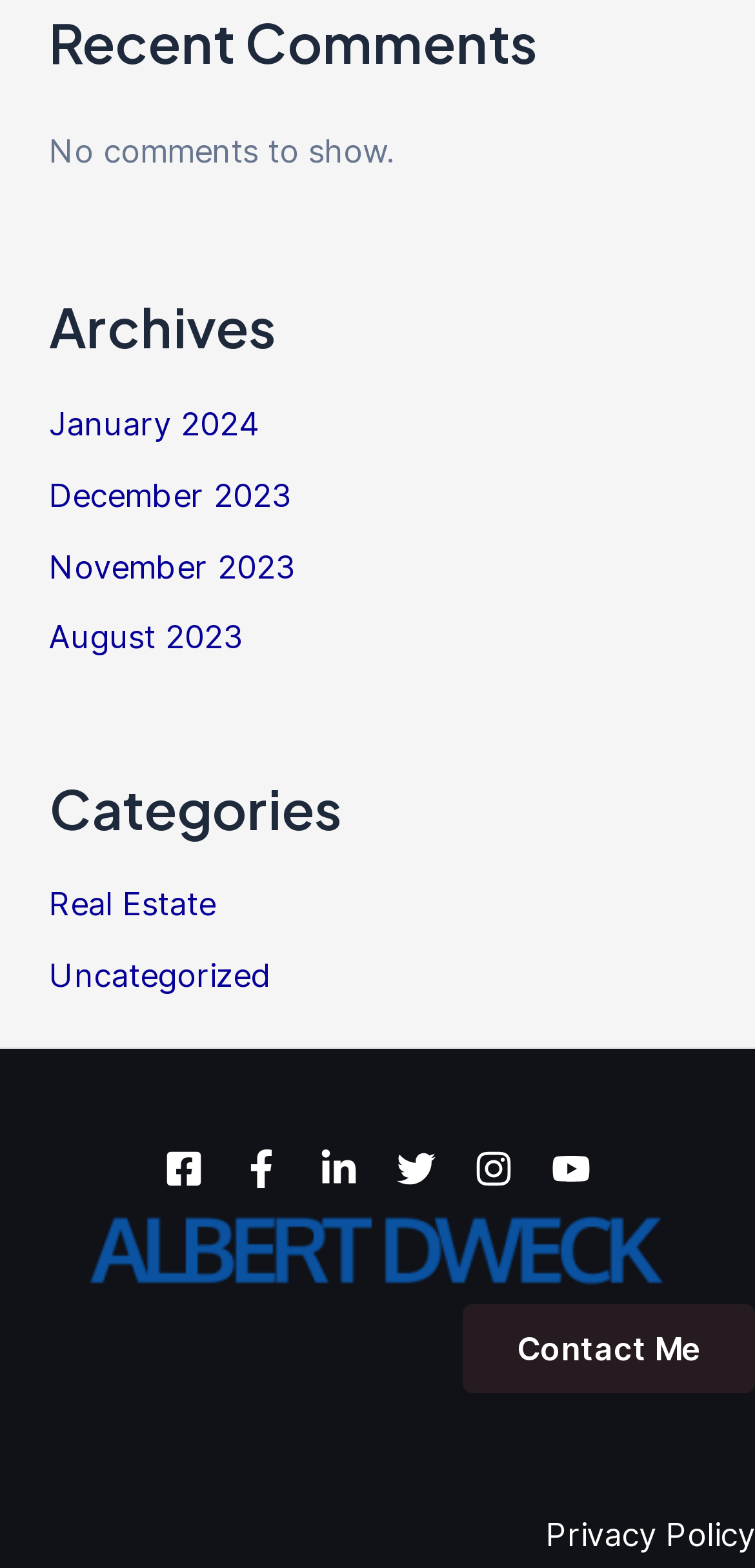How many months are listed in the Archives section?
Observe the image and answer the question with a one-word or short phrase response.

4